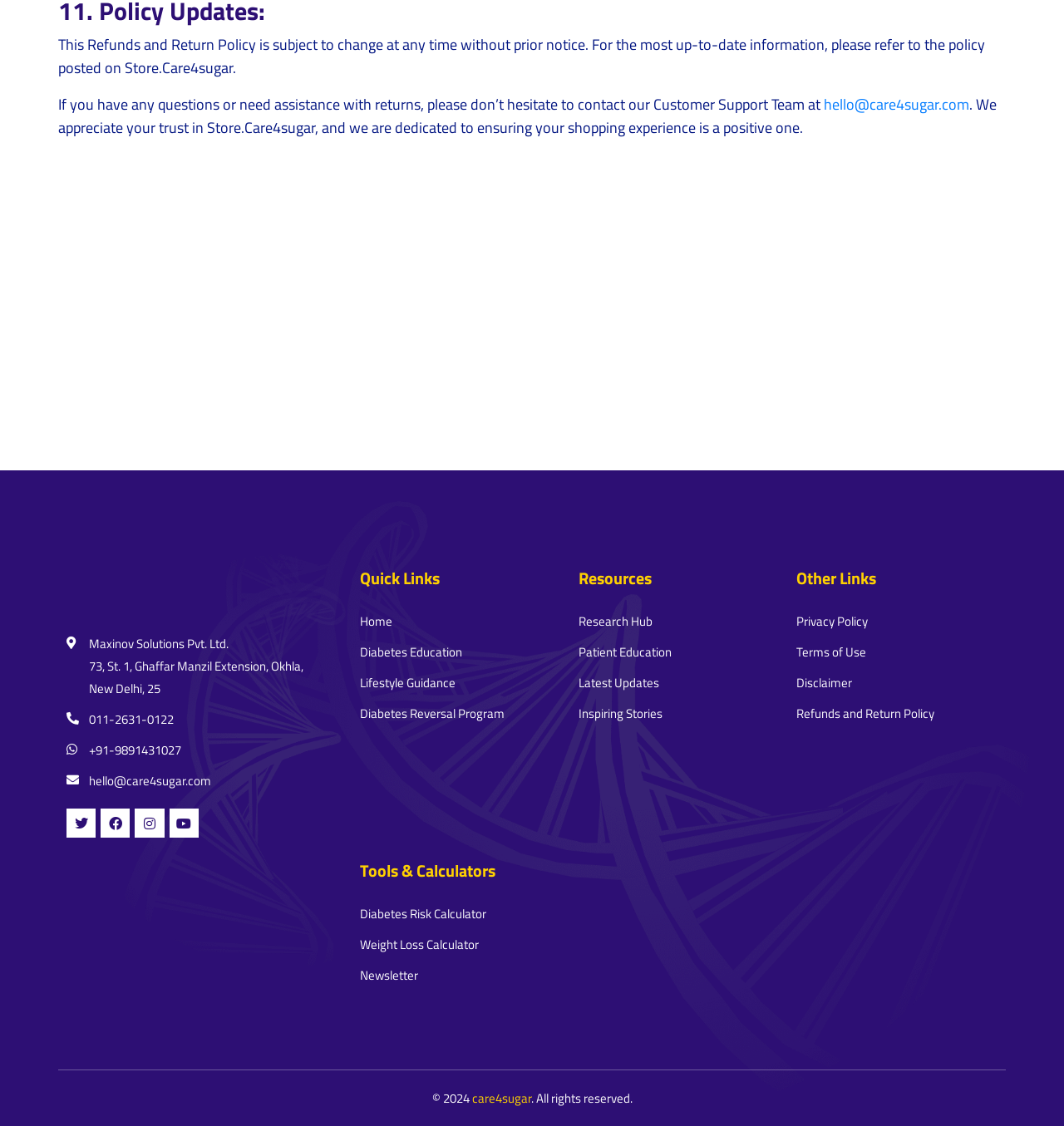Show the bounding box coordinates for the HTML element described as: "Research Hub".

[0.543, 0.542, 0.613, 0.562]